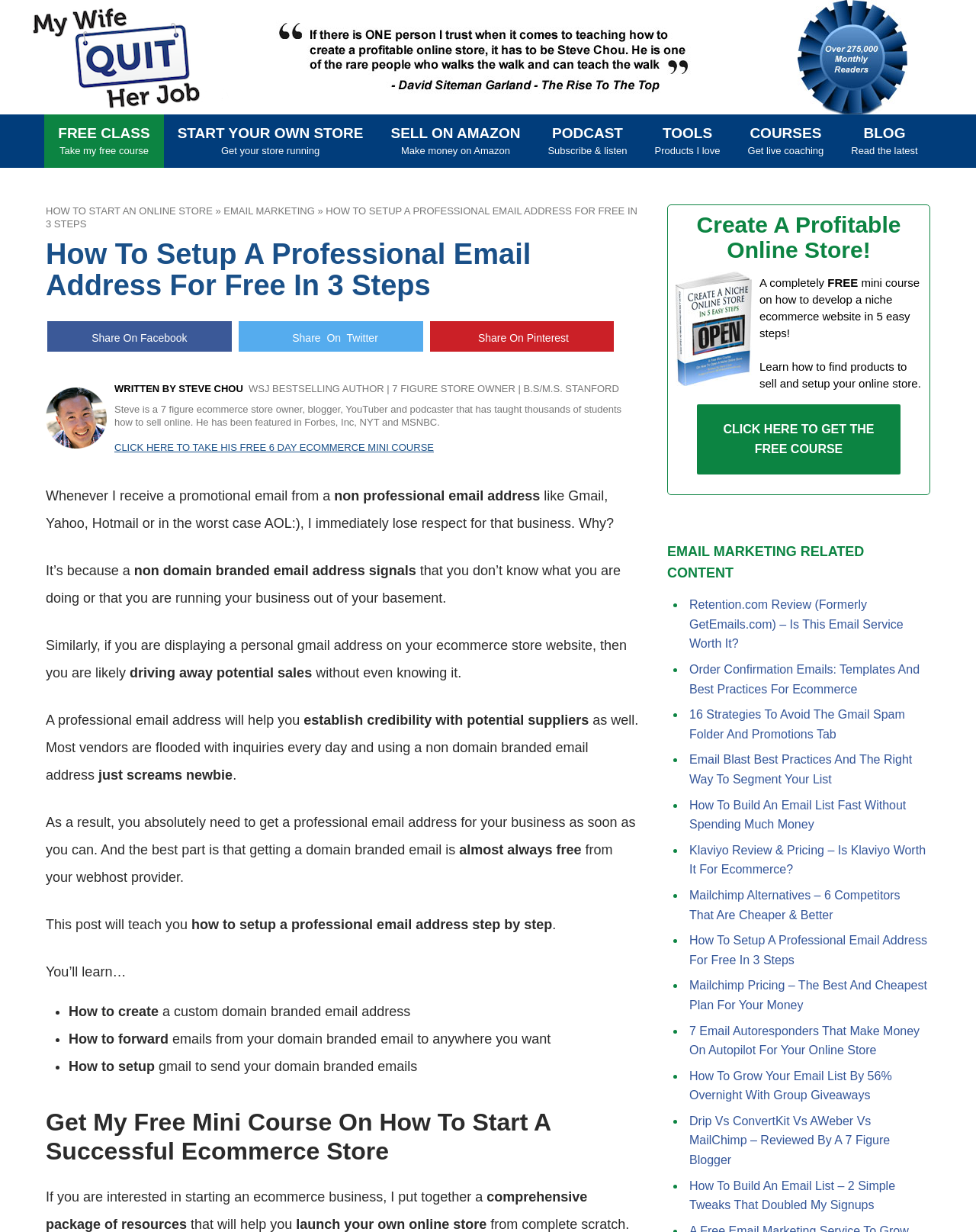Provide a brief response to the question using a single word or phrase: 
What is the topic of the free mini course?

How to start a successful ecommerce store